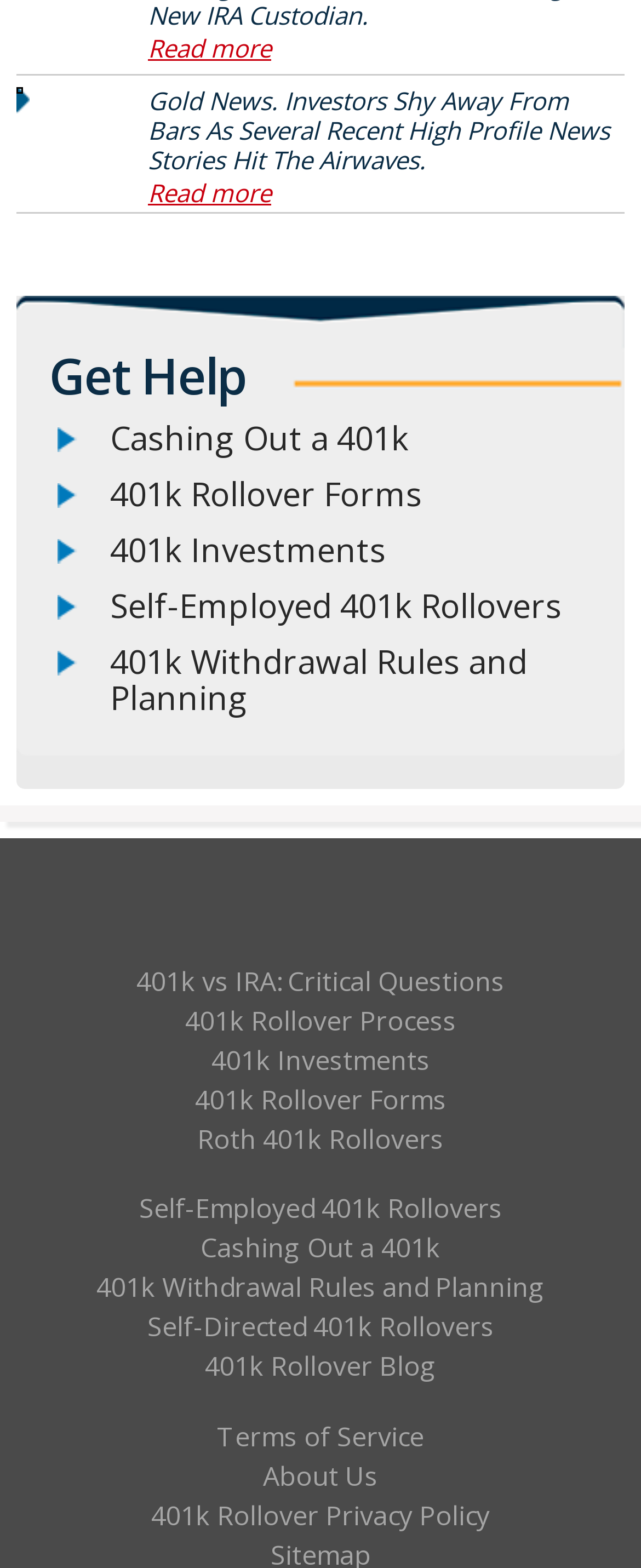What is the last link on the webpage?
Answer with a single word or phrase by referring to the visual content.

401k Rollover Privacy Policy